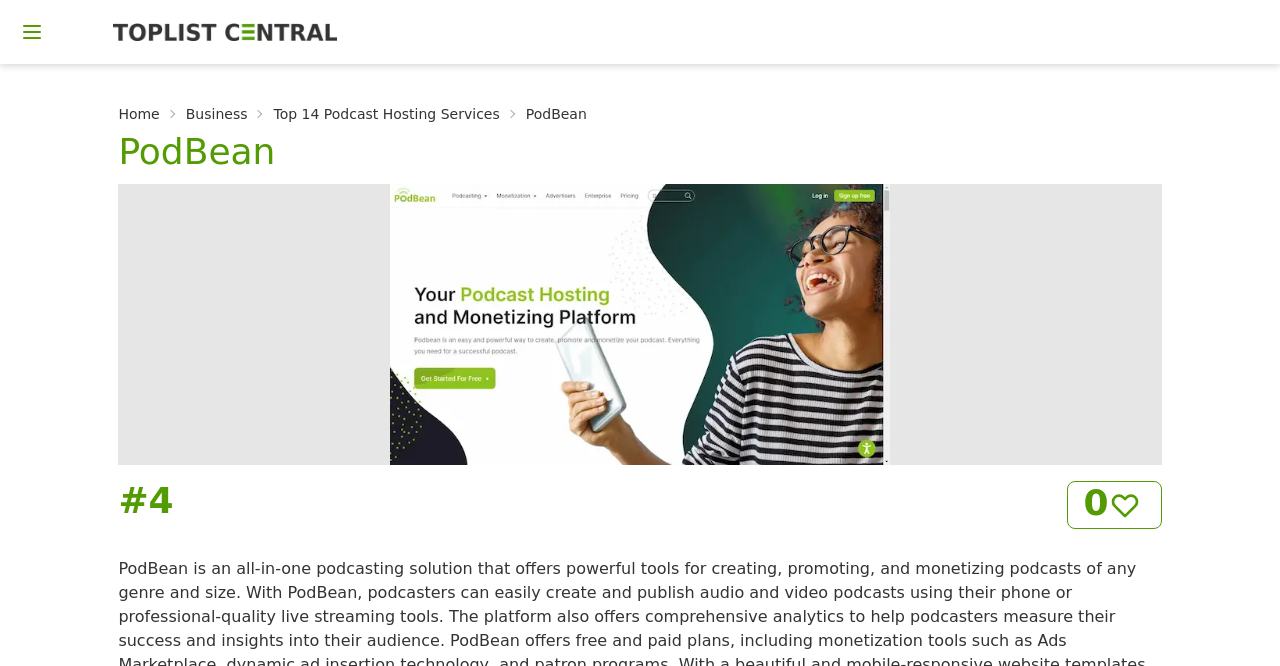What is the shape of the button on the right side of the page?
Based on the image, answer the question with a single word or brief phrase.

Circle